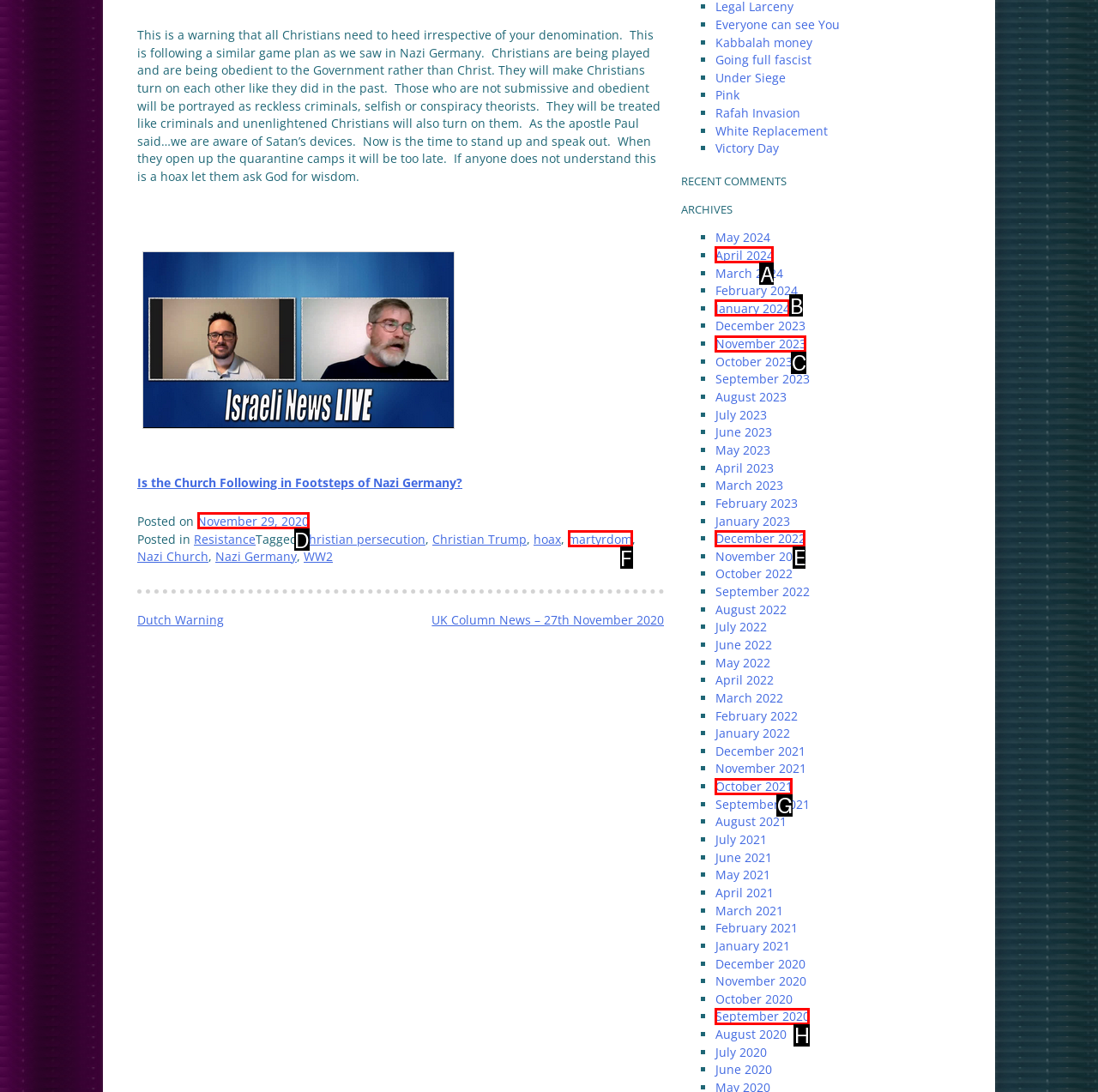Determine which HTML element best suits the description: November 29, 2020. Reply with the letter of the matching option.

D